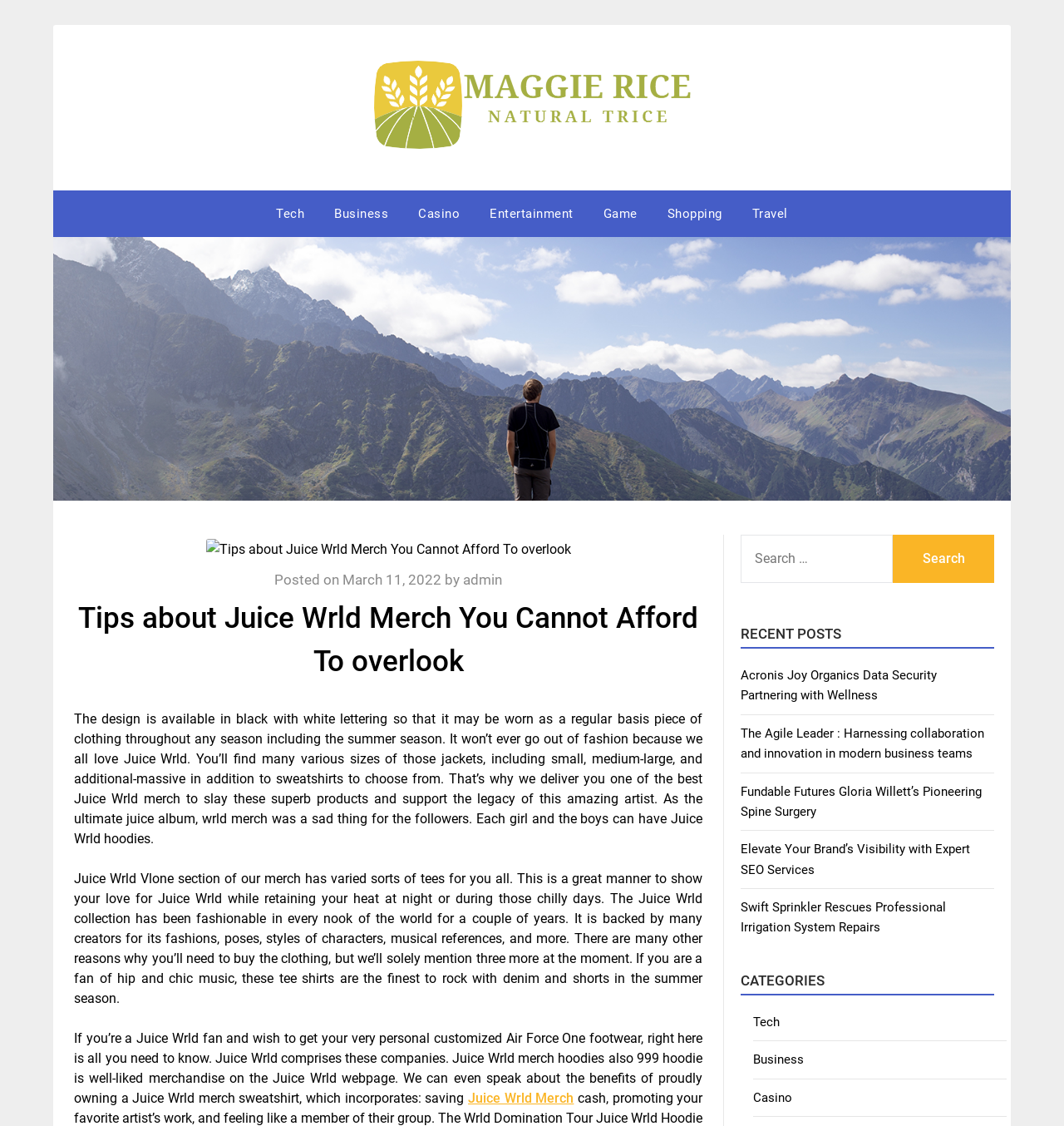Find the bounding box coordinates for the area that must be clicked to perform this action: "Explore the 'Entertainment' category".

[0.448, 0.17, 0.551, 0.21]